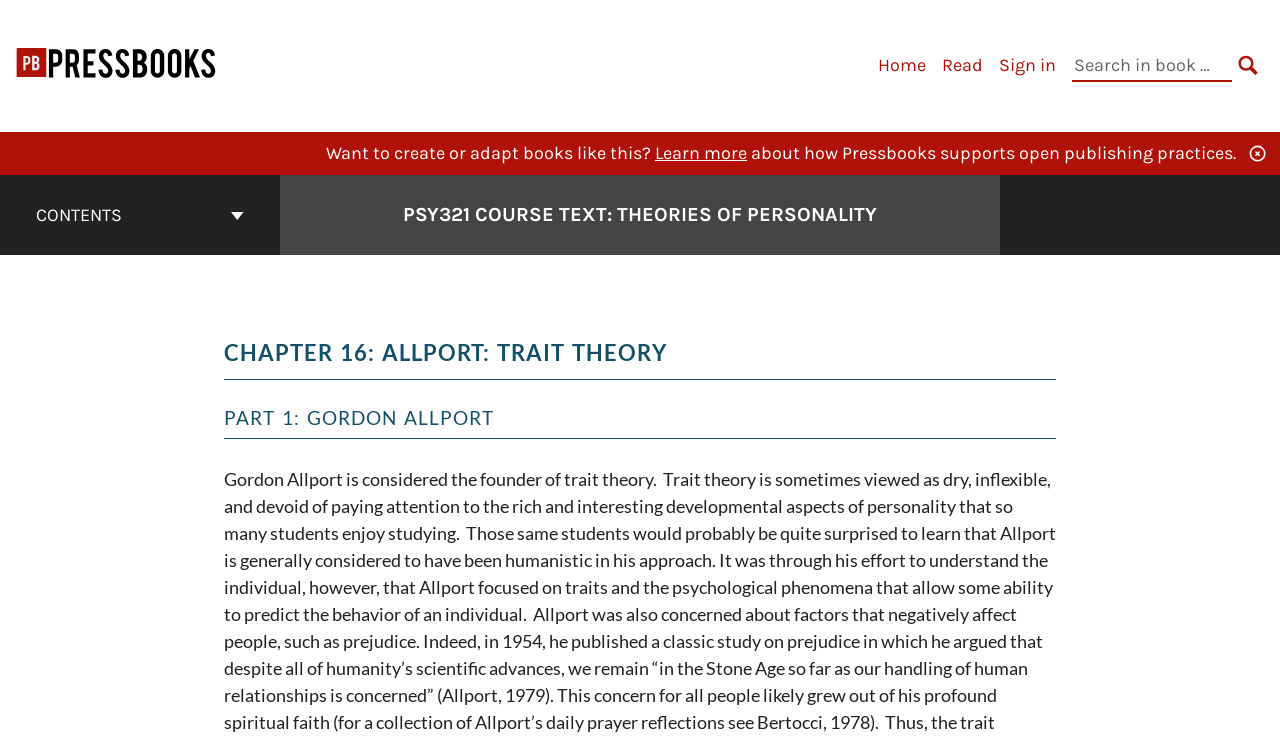Show the bounding box coordinates of the element that should be clicked to complete the task: "Learn more about Pressbooks".

[0.512, 0.192, 0.584, 0.221]